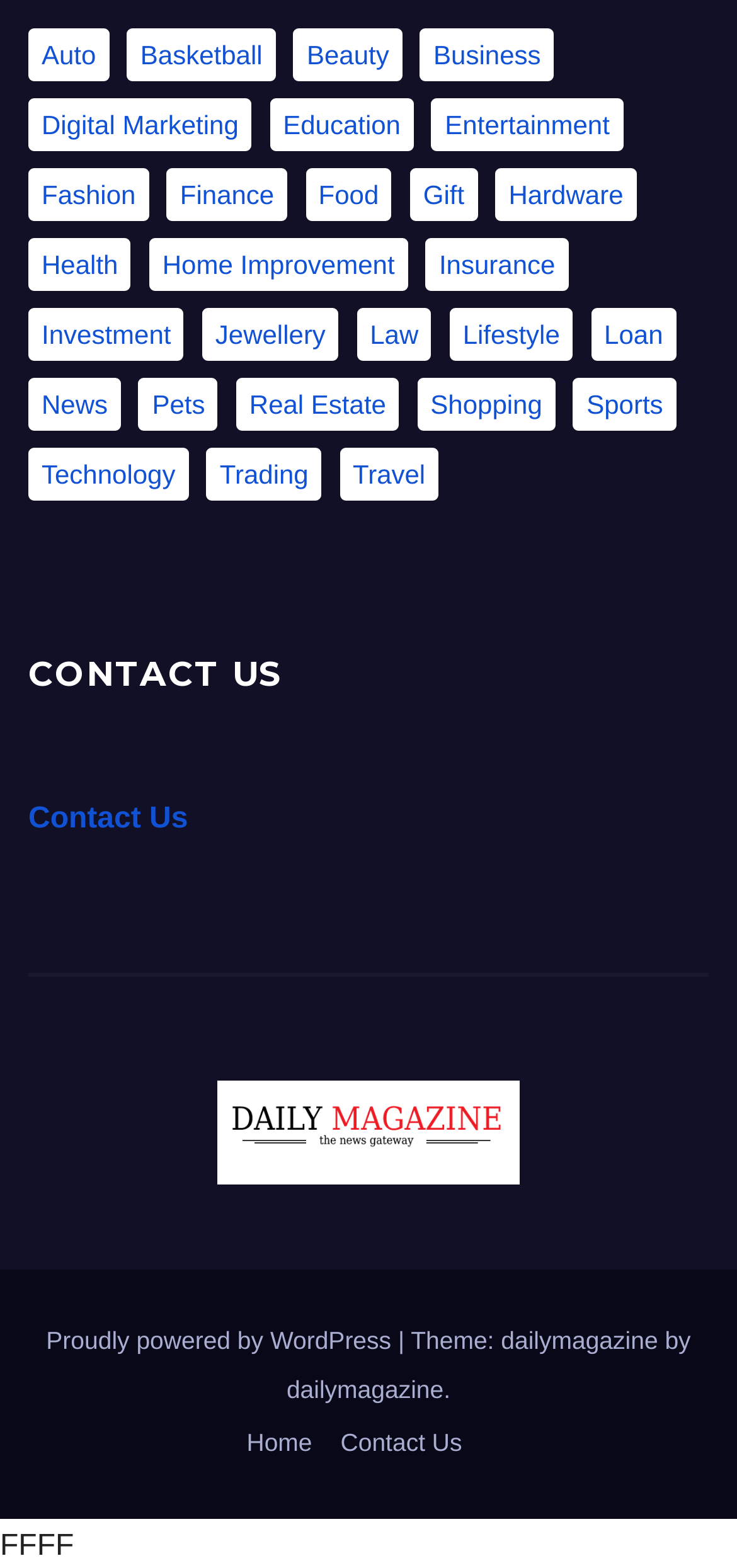What is the theme of this website?
Please give a detailed and elaborate answer to the question.

The theme of this website is 'dailymagazine', as indicated by the text 'Theme: dailymagazine by' at the bottom of the webpage.